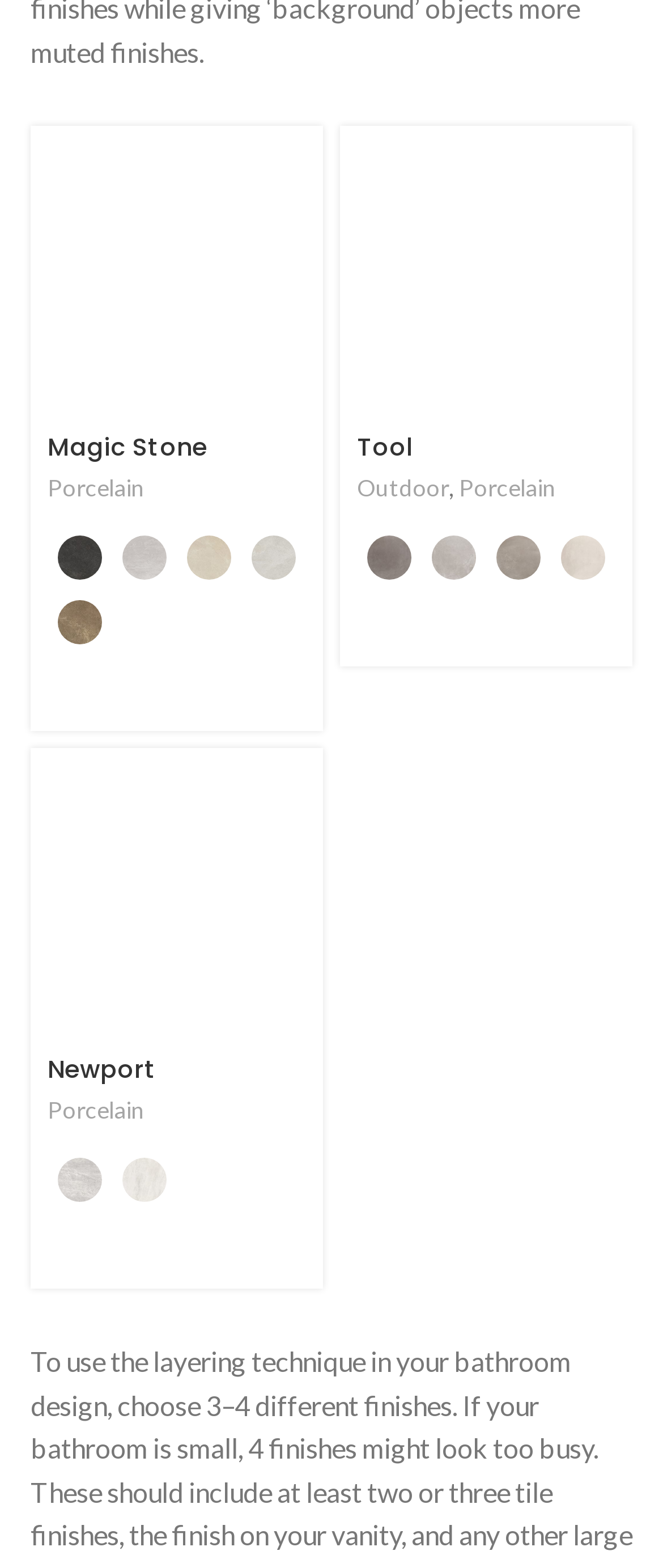Please reply to the following question with a single word or a short phrase:
What is the last radio option under 'Magic Stone'?

Brown